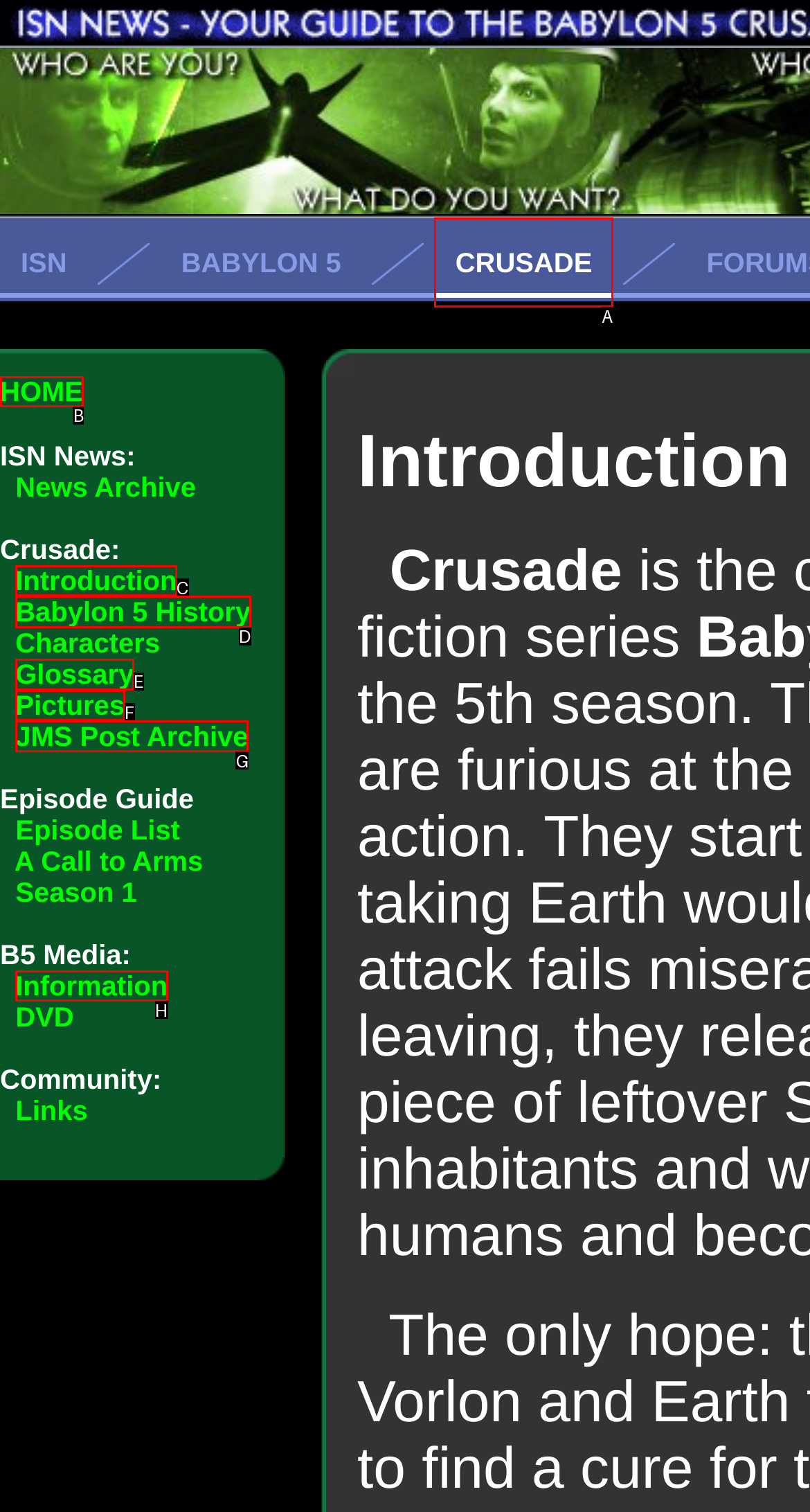Select the correct UI element to complete the task: Click on the 'HOME' link
Please provide the letter of the chosen option.

B